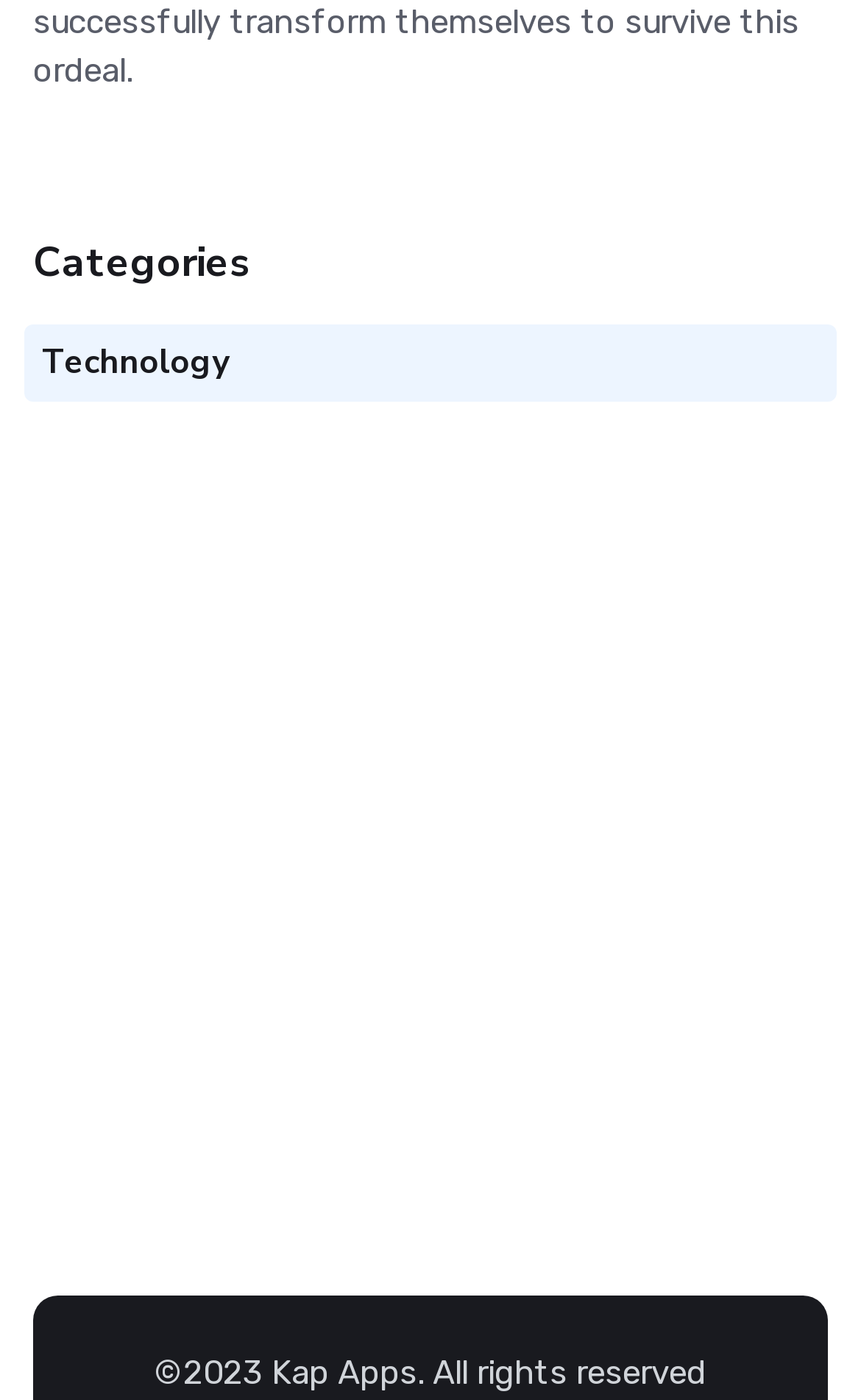Provide the bounding box coordinates for the specified HTML element described in this description: "Kap Apps". The coordinates should be four float numbers ranging from 0 to 1, in the format [left, top, right, bottom].

[0.315, 0.967, 0.485, 0.995]